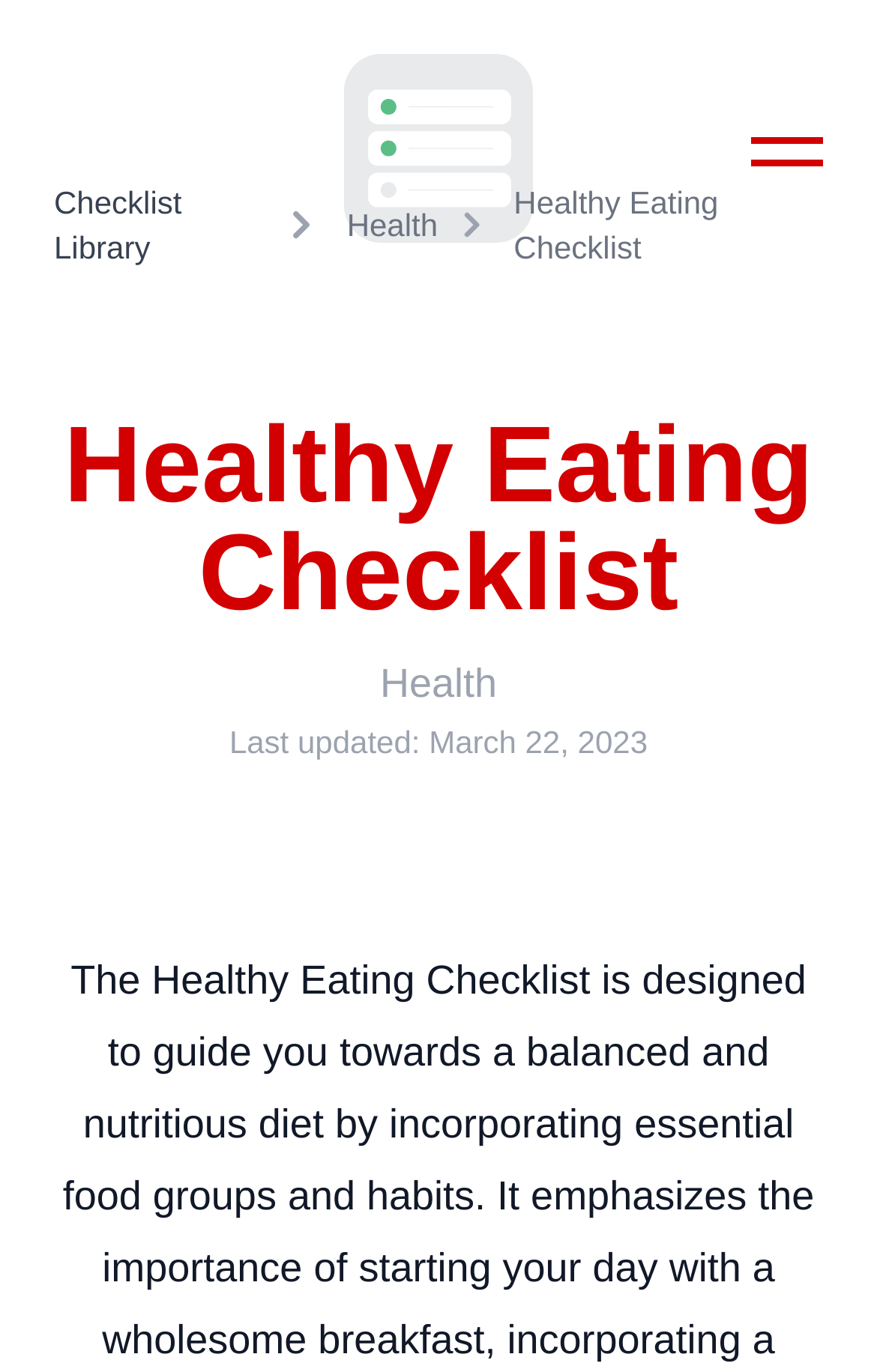Calculate the bounding box coordinates for the UI element based on the following description: "Checklist Library". Ensure the coordinates are four float numbers between 0 and 1, i.e., [left, top, right, bottom].

[0.062, 0.131, 0.303, 0.197]